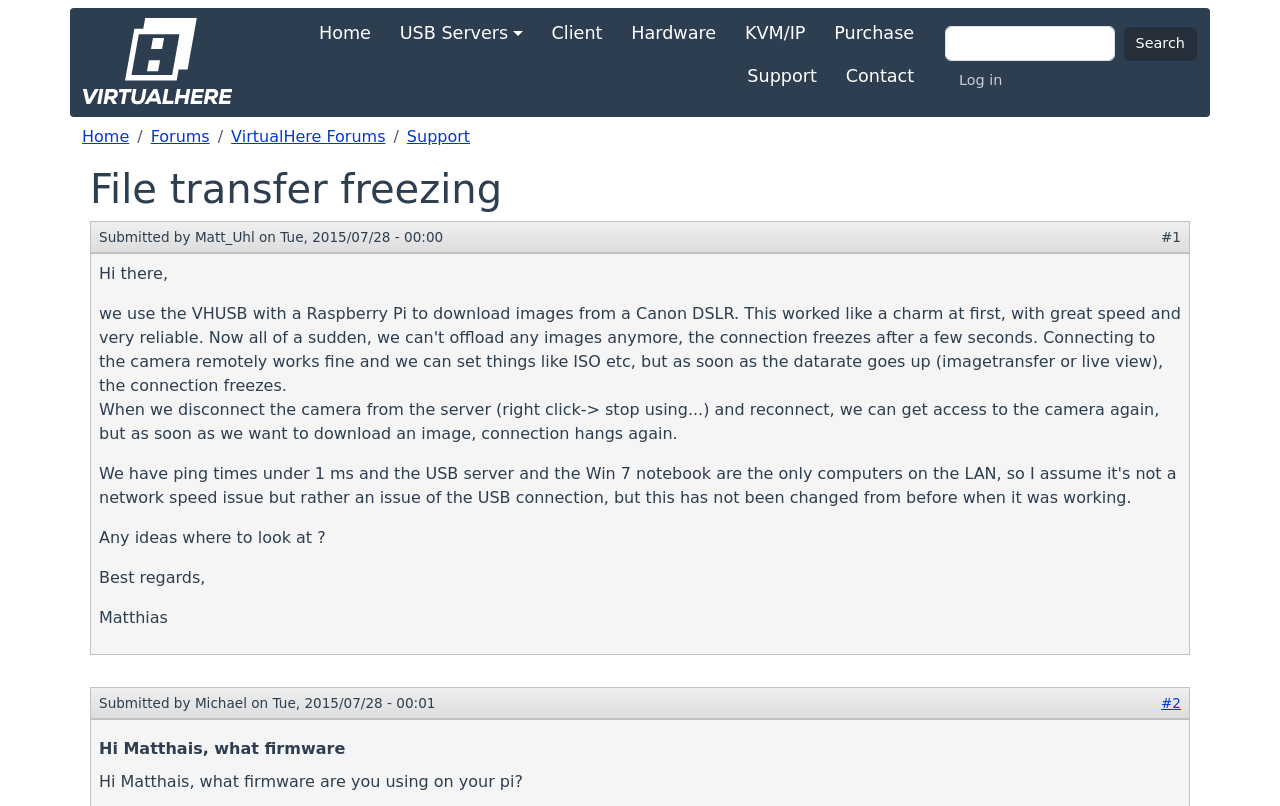What is the topic of the current discussion?
Please describe in detail the information shown in the image to answer the question.

The topic of the current discussion is 'File transfer freezing' which is indicated by the heading 'File transfer freezing' on the webpage.